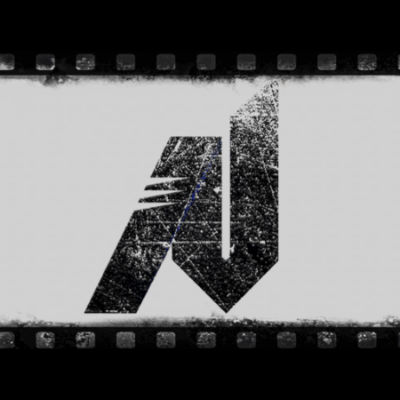What is the purpose of the platform associated with the logo?
Using the image, provide a concise answer in one word or a short phrase.

Movie reviews